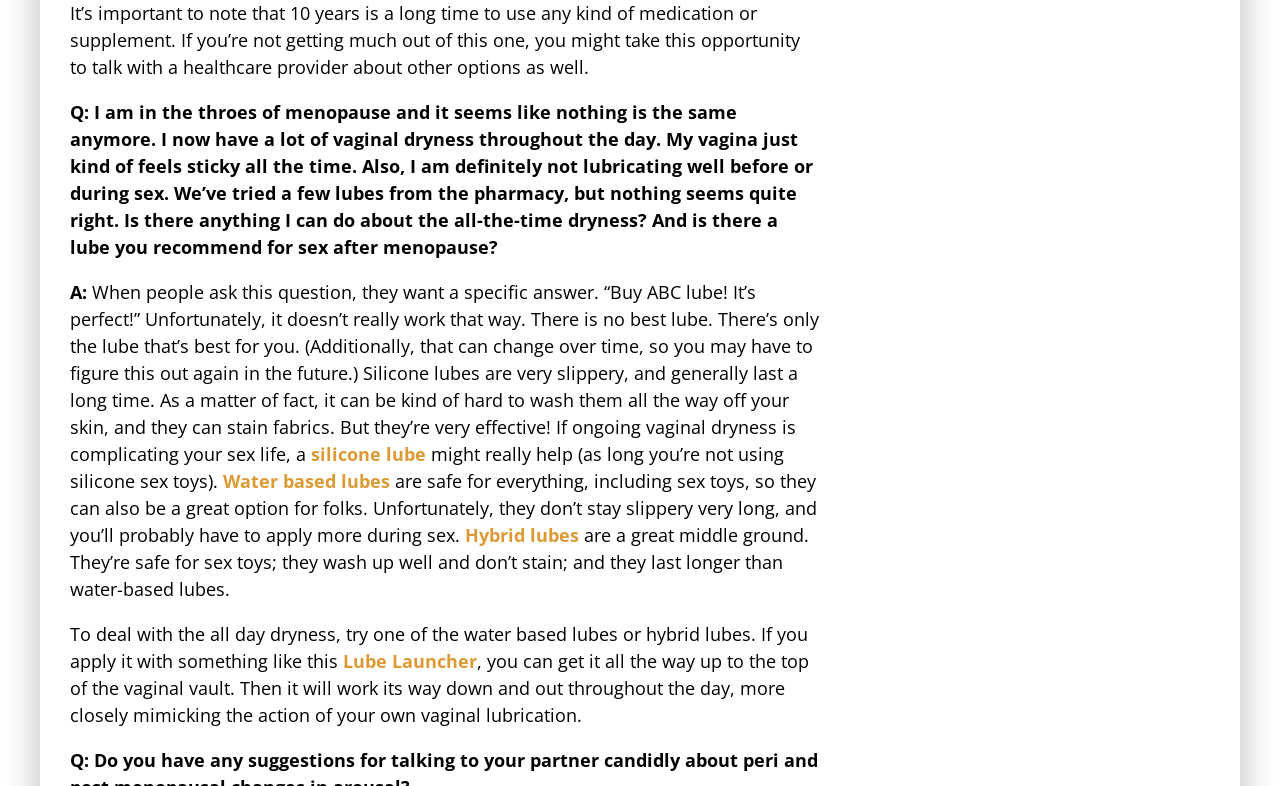What is the main concern of the person asking the question?
Please use the image to provide an in-depth answer to the question.

The person asking the question is experiencing vaginal dryness throughout the day and is not lubricating well before or during sex, which is affecting their sex life.